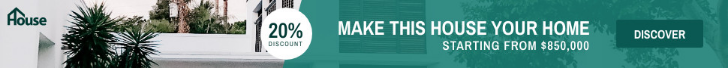Construct a detailed narrative about the image.

The image features a promotional banner inviting viewers to "Make This House Your Home." It showcases a modern-style house with a clean design, surrounded by greenery, which suggests comfort and contemporary living. The banner highlights a 20% discount and emphasizes that homes are starting from $850,000. With a clear call to action, the banner encourages potential buyers to discover their future home, appealing to those looking for a beautiful living space that combines modern architecture with a welcoming atmosphere.